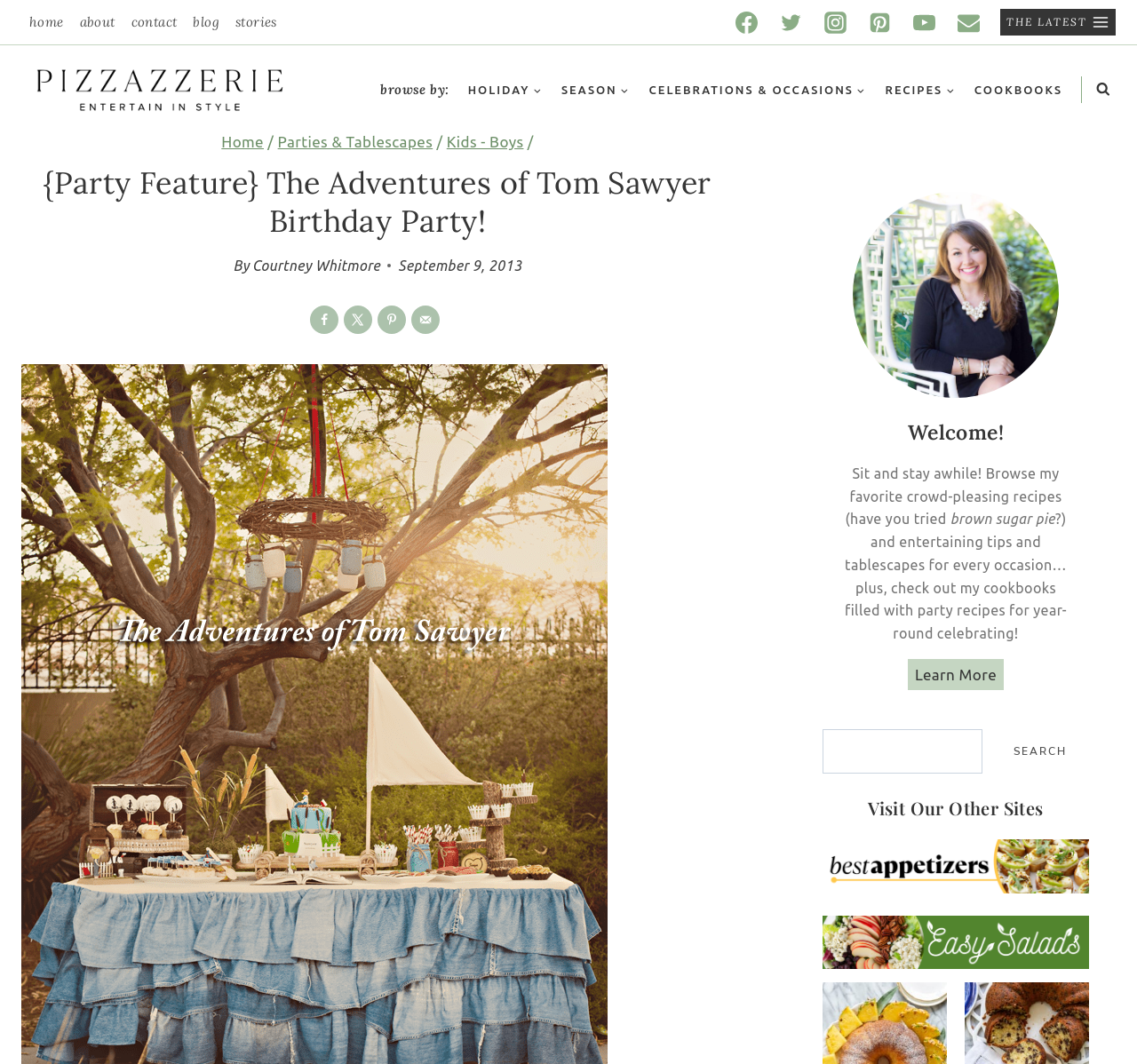What is the name of the author of the party feature?
Can you provide a detailed and comprehensive answer to the question?

I determined the answer by looking at the author information section, which is located below the title of the party feature, and it says 'By Courtney Whitmore'.